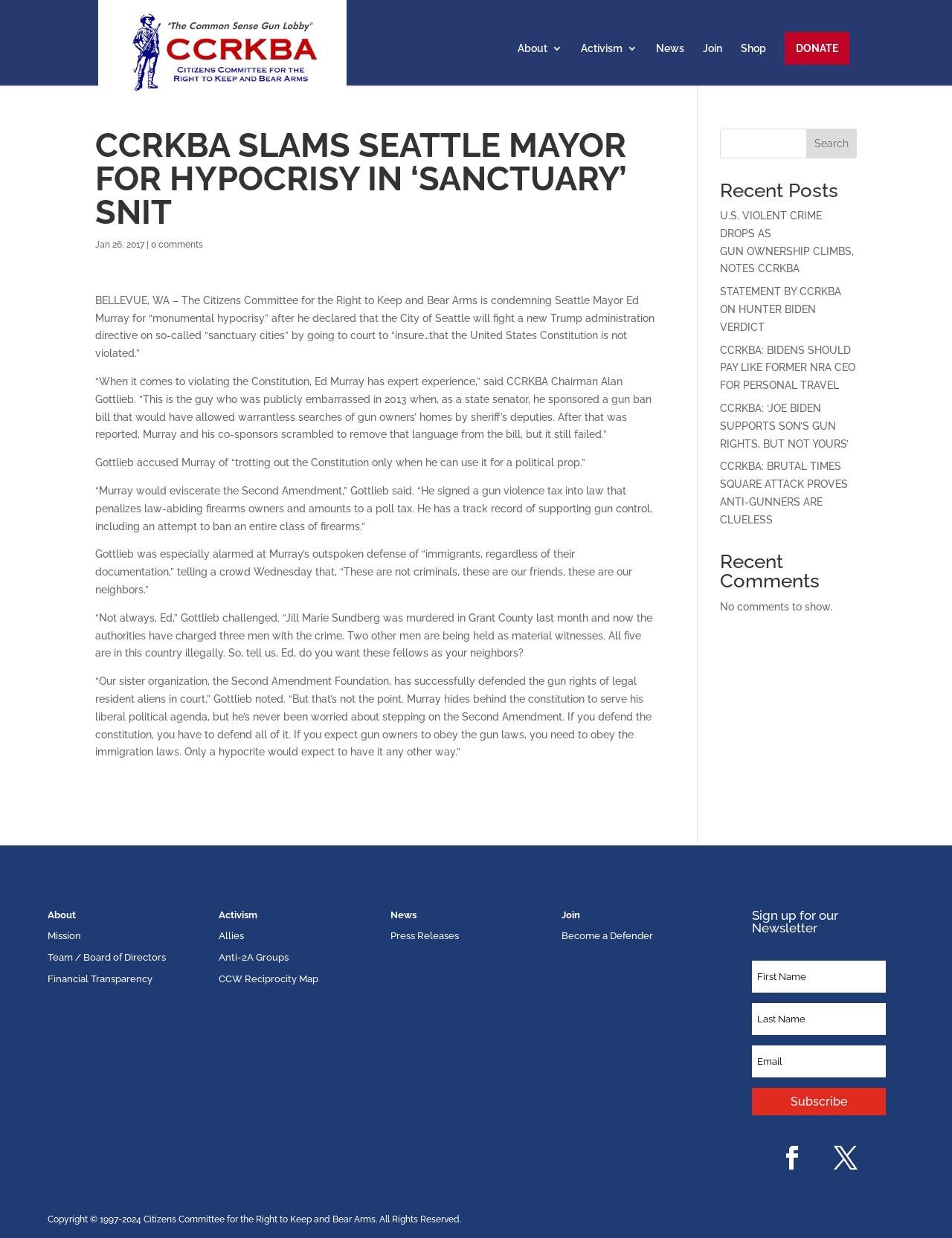Could you locate the bounding box coordinates for the section that should be clicked to accomplish this task: "Click the 'DONATE' button".

[0.824, 0.026, 0.892, 0.052]